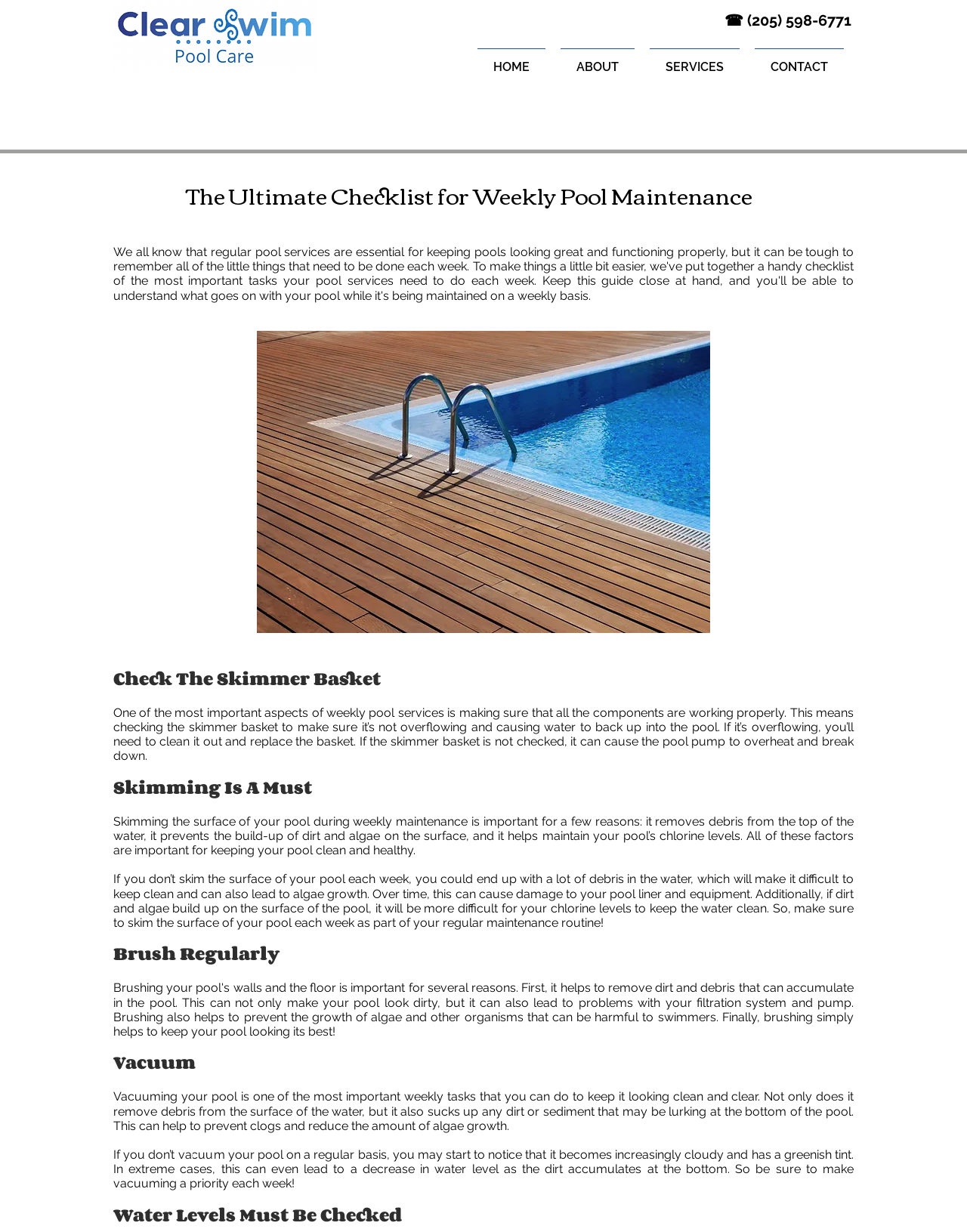Present a detailed account of what is displayed on the webpage.

The webpage is about weekly pool maintenance, with a focus on providing a checklist for pool owners. At the top left of the page, there is a logo of "Clear Swim Pool Care" with a link to the company's website. On the top right, there is a phone number "☎ (205) 598-6771" with a link to contact the company. Below the logo, there is a navigation menu with links to "HOME", "ABOUT", "SERVICES", and "CONTACT".

The main content of the page is divided into sections, each with a heading and a descriptive paragraph. The first section is titled "The Ultimate Checklist for Weekly Pool Maintenance" and has an image related to pool maintenance. The subsequent sections are titled "Check The Skimmer Basket", "Skimming Is A Must", "Brush Regularly", and "Vacuum". Each section provides detailed information on the importance of performing these tasks as part of weekly pool maintenance.

The text in each section is informative and provides guidance on how to perform the tasks, as well as the consequences of not doing so. For example, the section on skimming the surface of the pool explains that it removes debris, prevents dirt and algae buildup, and helps maintain chlorine levels. The section on vacuuming the pool emphasizes its importance in removing debris and dirt from the surface and bottom of the pool, and warns of the consequences of not doing so, such as cloudy water and a decrease in water level.

Overall, the webpage is a comprehensive guide to weekly pool maintenance, providing pool owners with a checklist of essential tasks to perform to keep their pools clean and healthy.